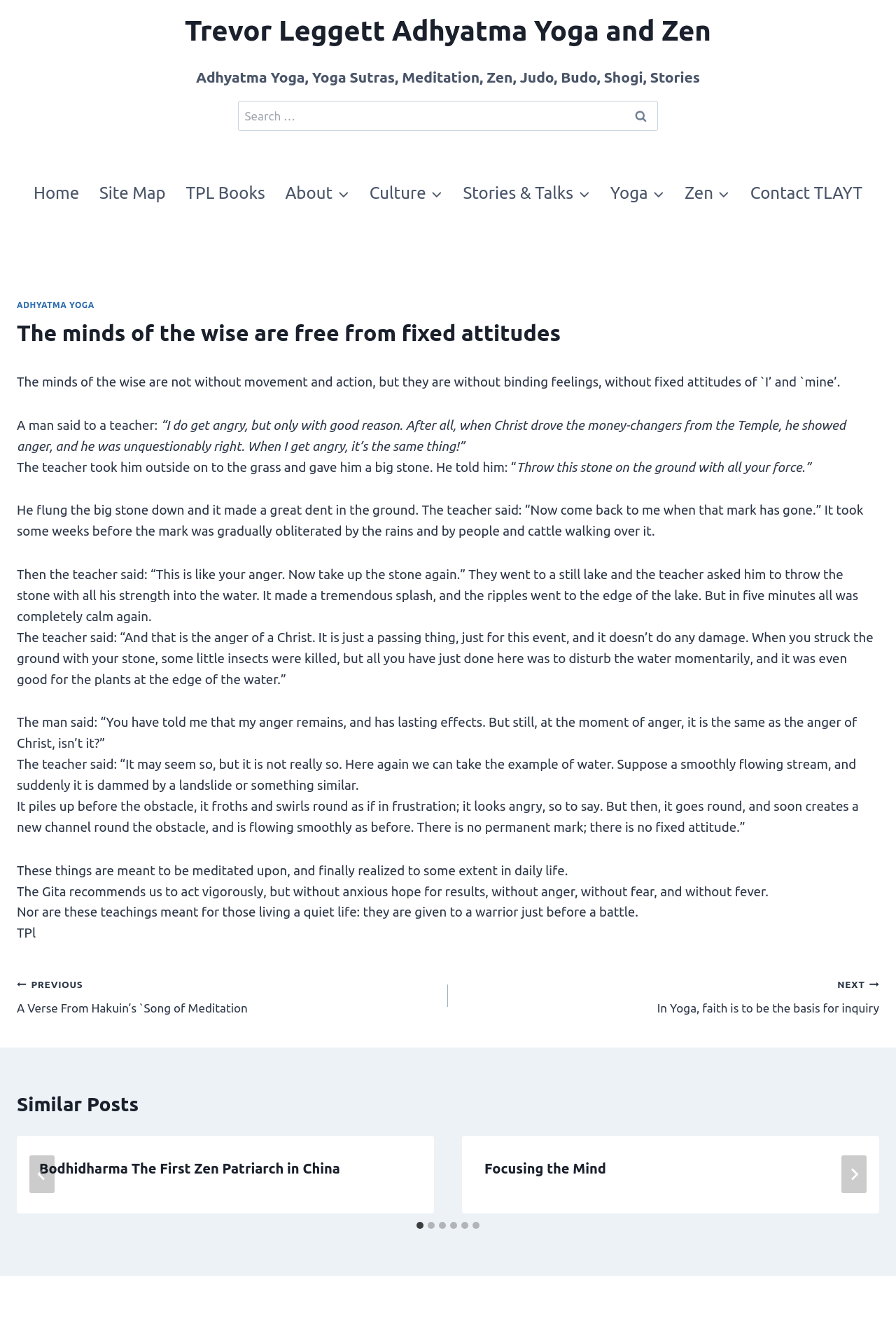Respond to the following query with just one word or a short phrase: 
What is the name of the section below the article?

Similar Posts